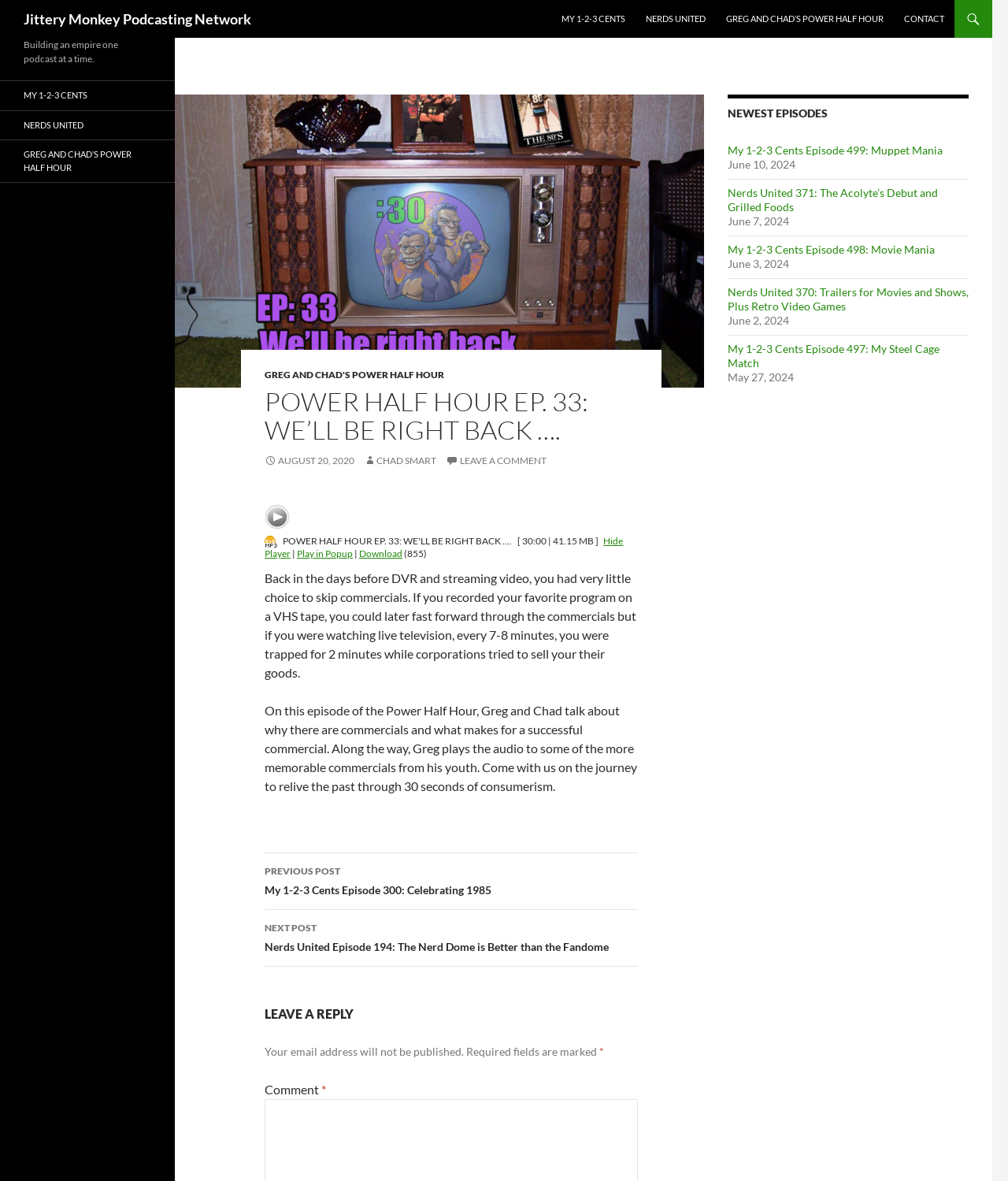Look at the image and answer the question in detail:
What is the name of the link to download the current episode?

The name of the link to download the current episode can be found in the article section, where it says 'Download: POWER HALF HOUR EP. 33: WE'LL BE RIGHT BACK....' in a link element.